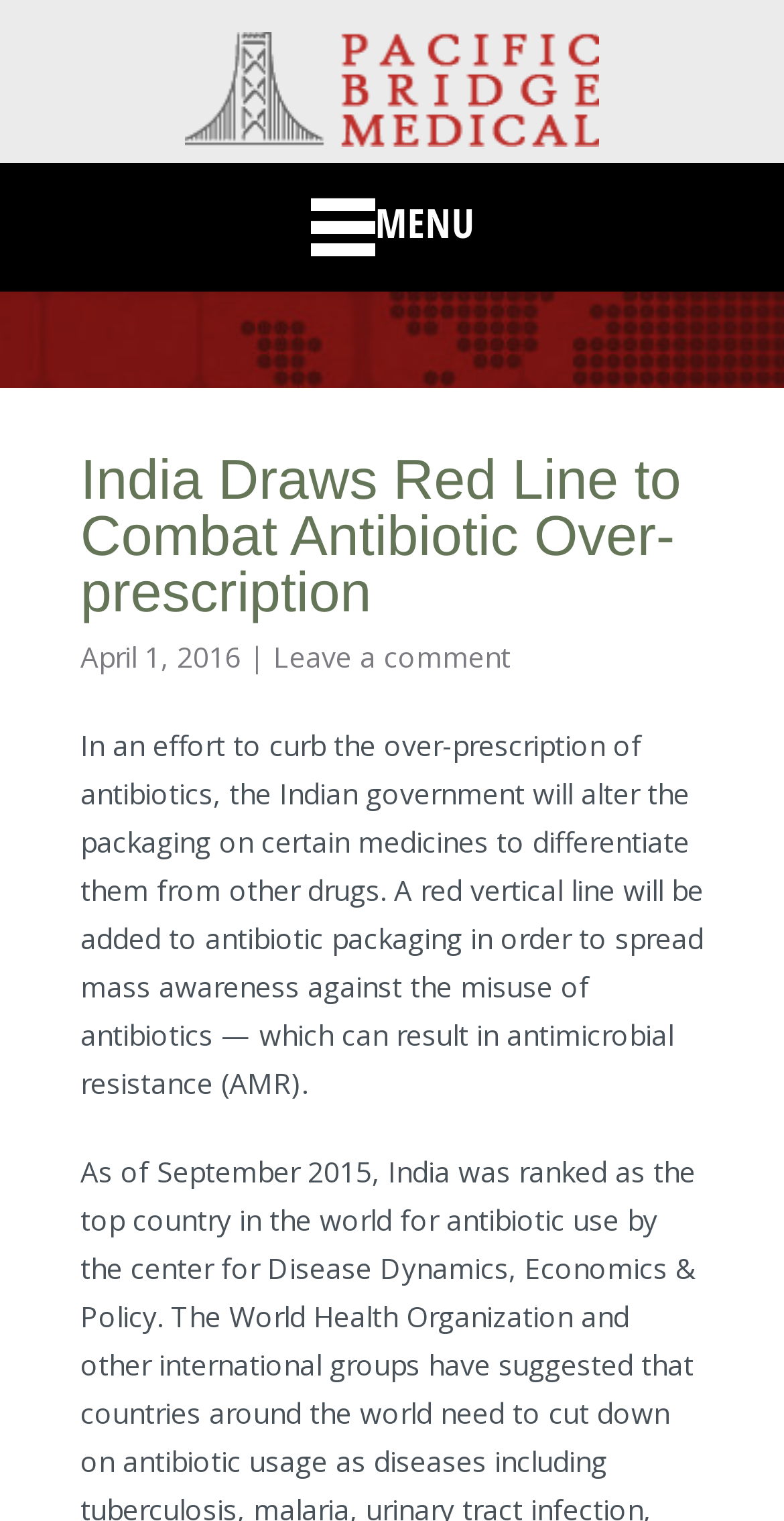How many navigation links are there?
Using the screenshot, give a one-word or short phrase answer.

6